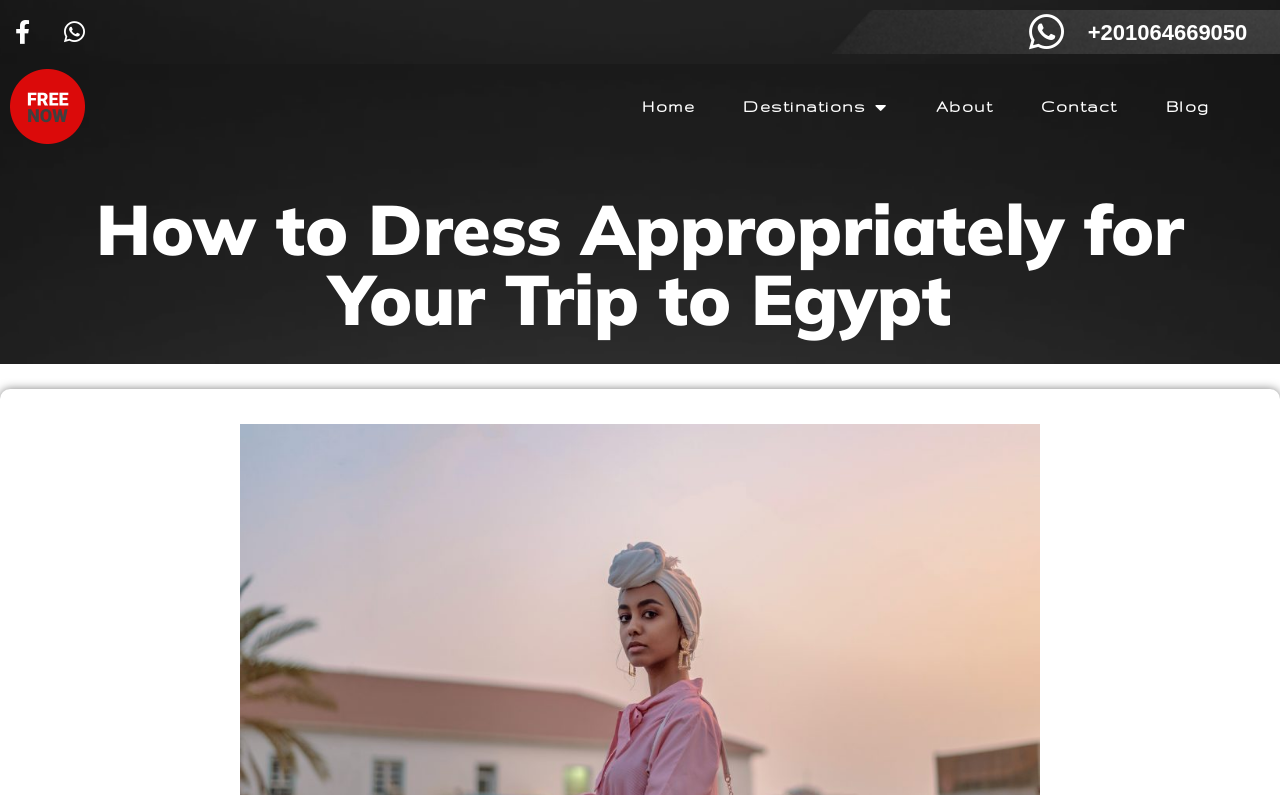Detail the various sections and features present on the webpage.

The webpage appears to be a blog post or article titled "How to Dress Appropriately for Your Trip to Egypt" from the FreeNow Taxi Hurghada Transfer website. At the top left corner, there are three social media links: Facebook, Whatsapp, and an unspecified link. 

To the right of these social media links, there is a navigation menu with four links: "Home", a dropdown menu, "About", "Contact", and "Blog". The dropdown menu is labeled "Destinations". 

Below the navigation menu, the main content of the webpage begins with a heading that matches the title of the webpage, "How to Dress Appropriately for Your Trip to Egypt". This heading spans almost the entire width of the page.